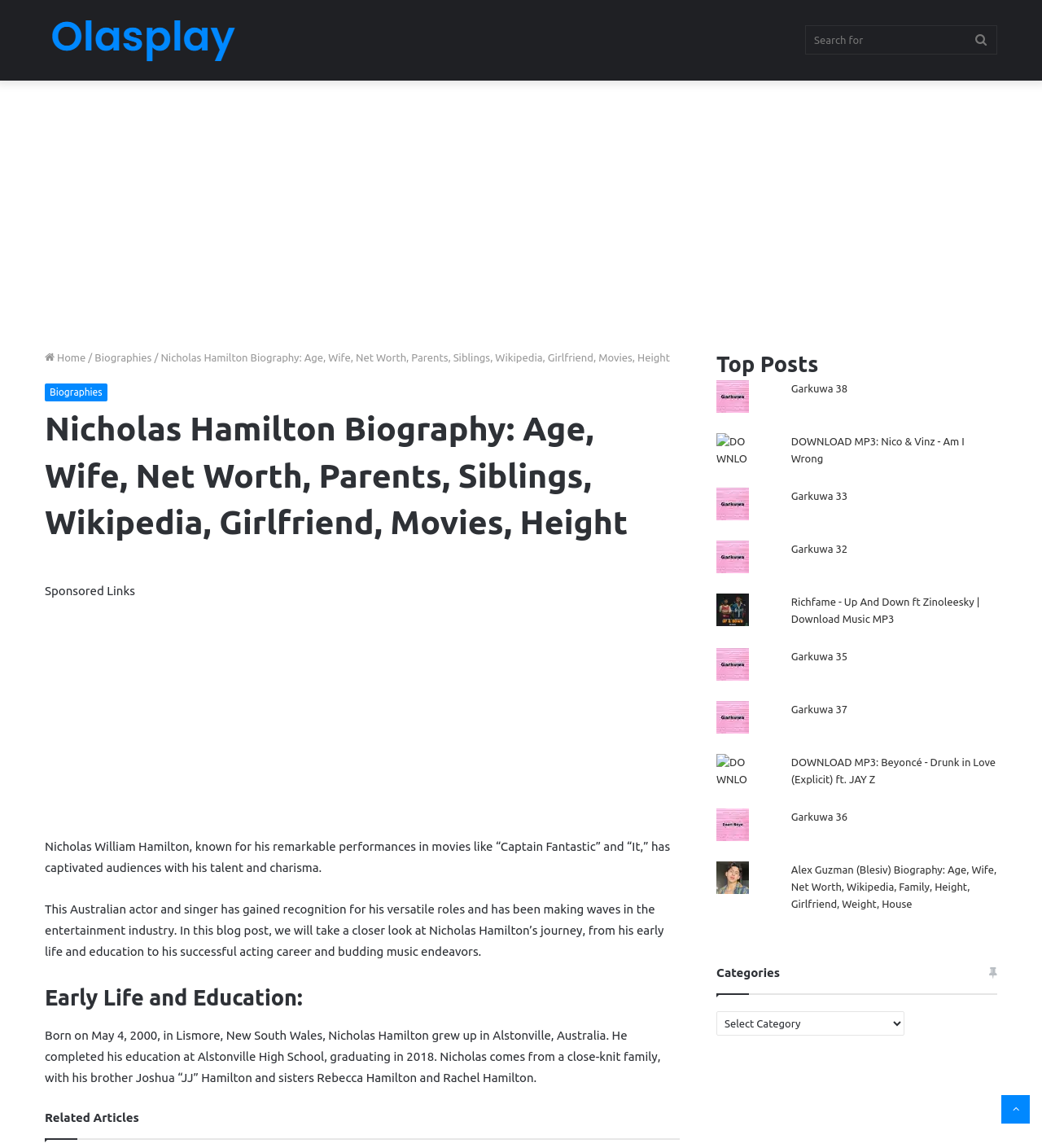Respond to the question below with a concise word or phrase:
What is the category section labeled as?

Categories